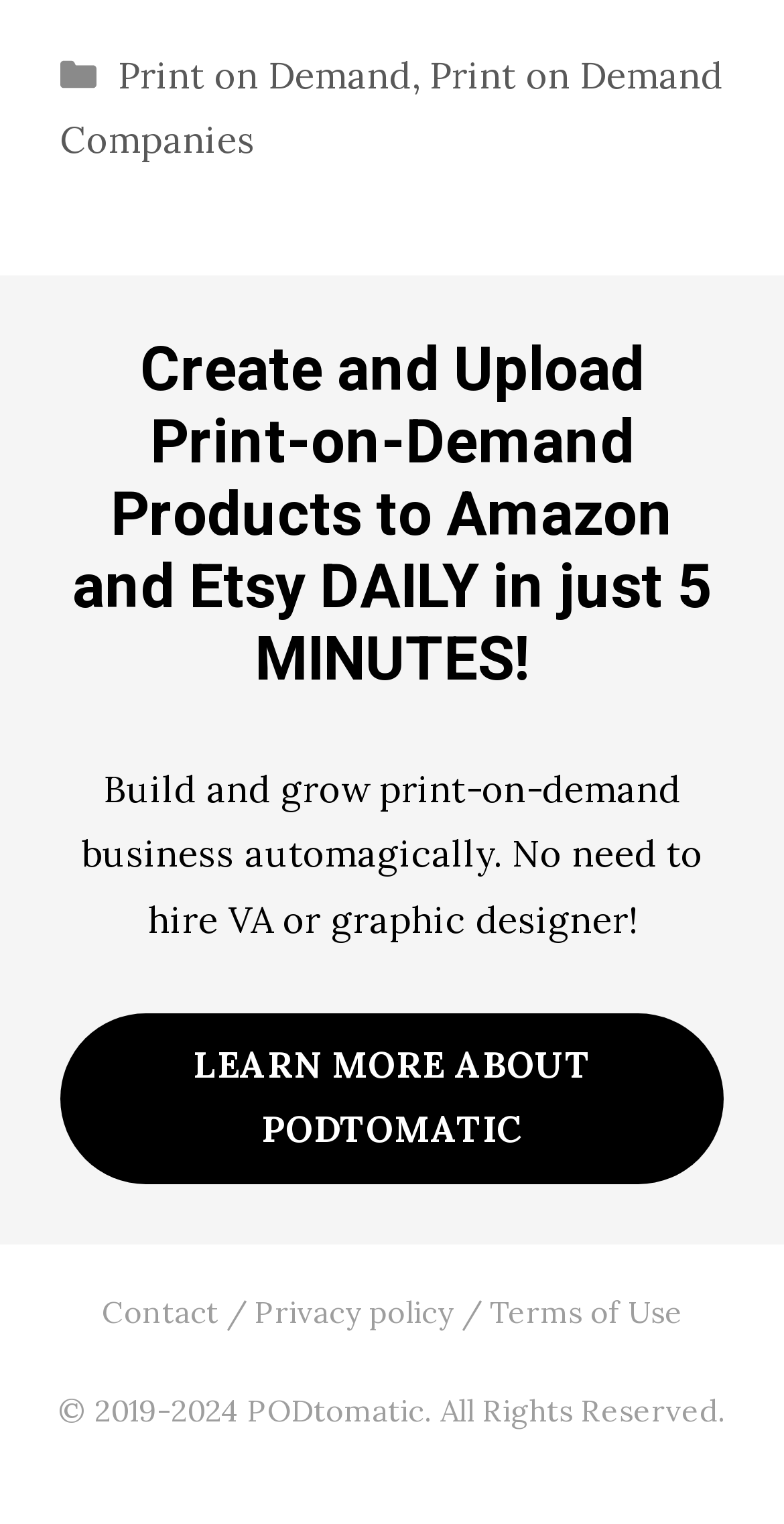Calculate the bounding box coordinates of the UI element given the description: "Privacy policy".

[0.324, 0.848, 0.578, 0.873]